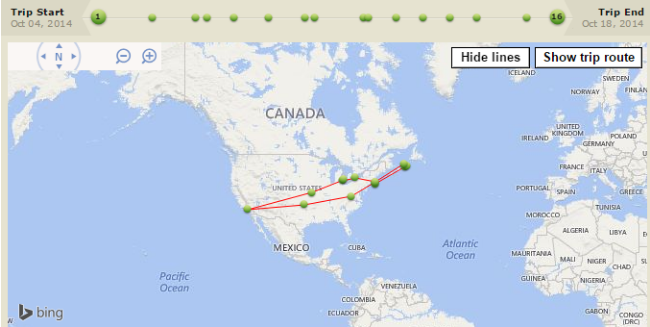What is the purpose of the interactive elements on the map?
Examine the screenshot and reply with a single word or phrase.

To engage with additional details